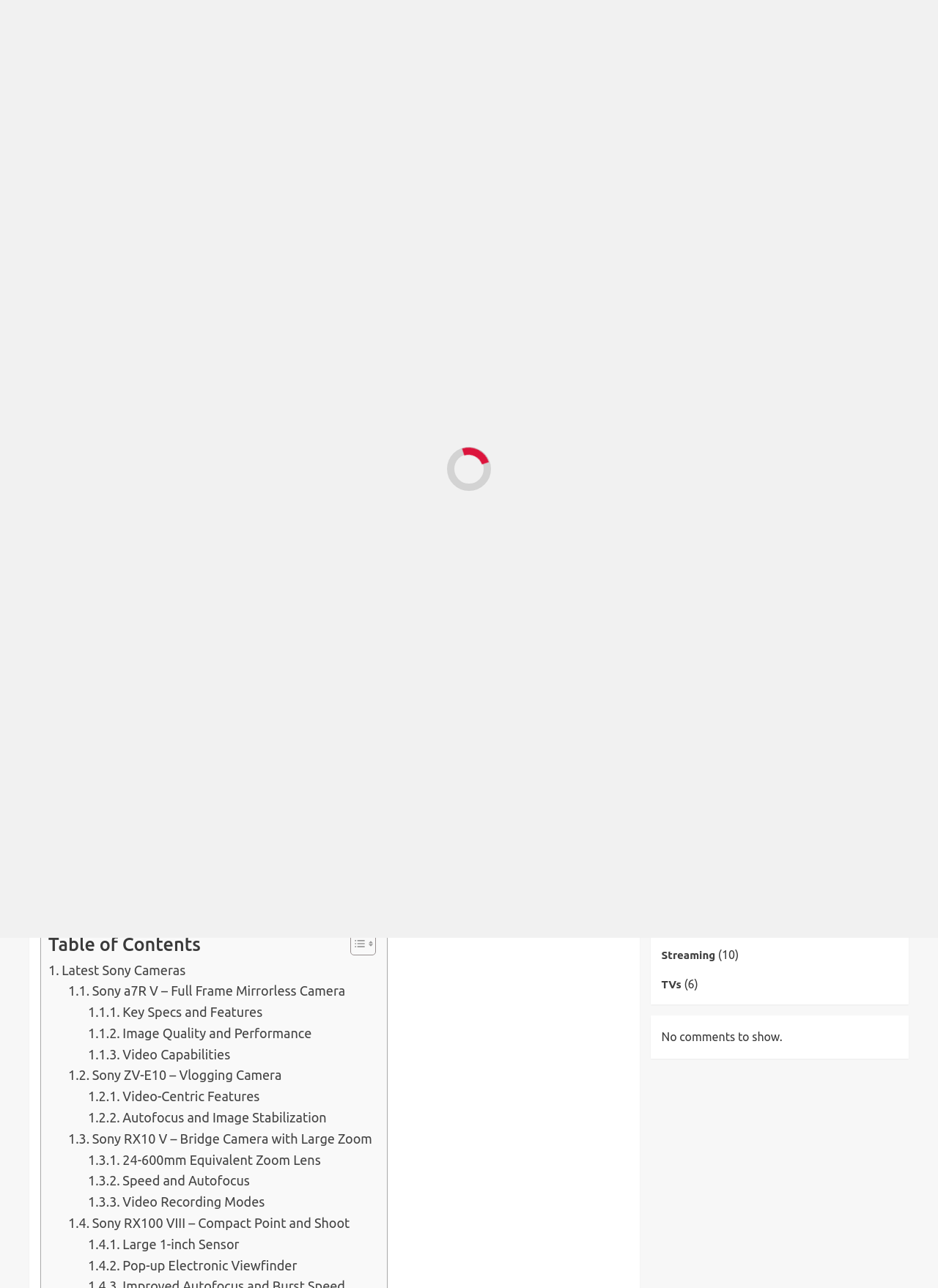Determine the bounding box for the UI element that matches this description: "Gaming".

[0.705, 0.666, 0.747, 0.689]